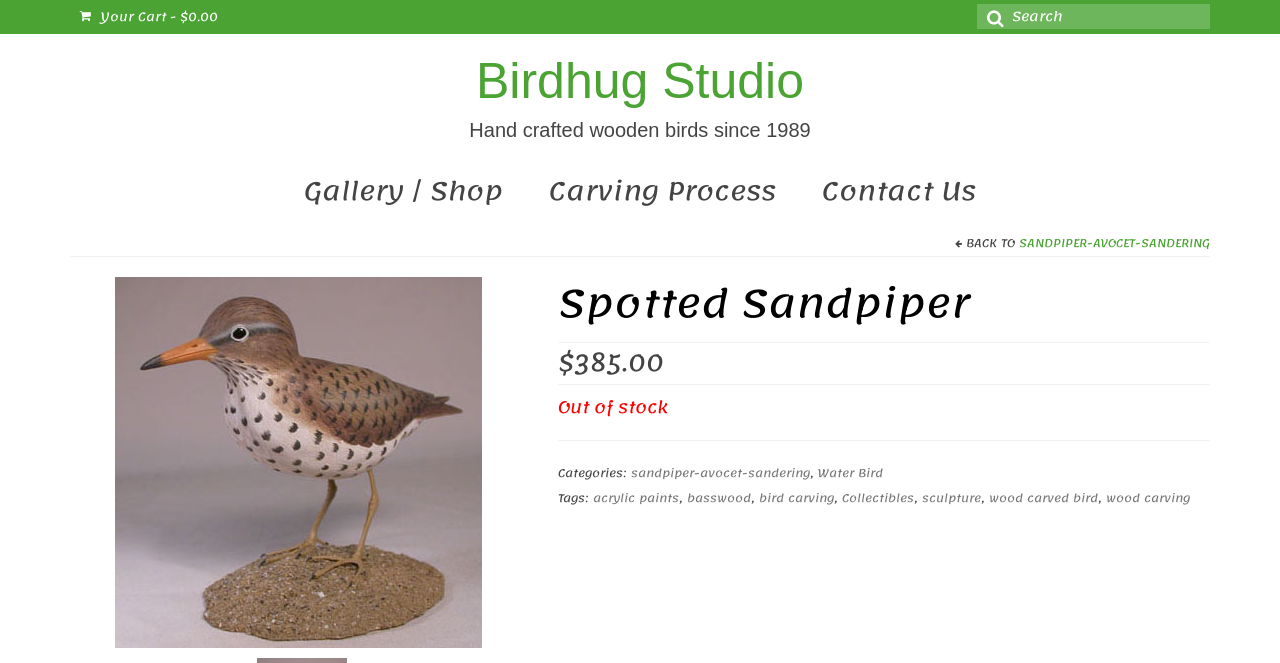Provide the bounding box coordinates in the format (top-left x, top-left y, bottom-right x, bottom-right y). All values are floating point numbers between 0 and 1. Determine the bounding box coordinate of the UI element described as: Updates

None